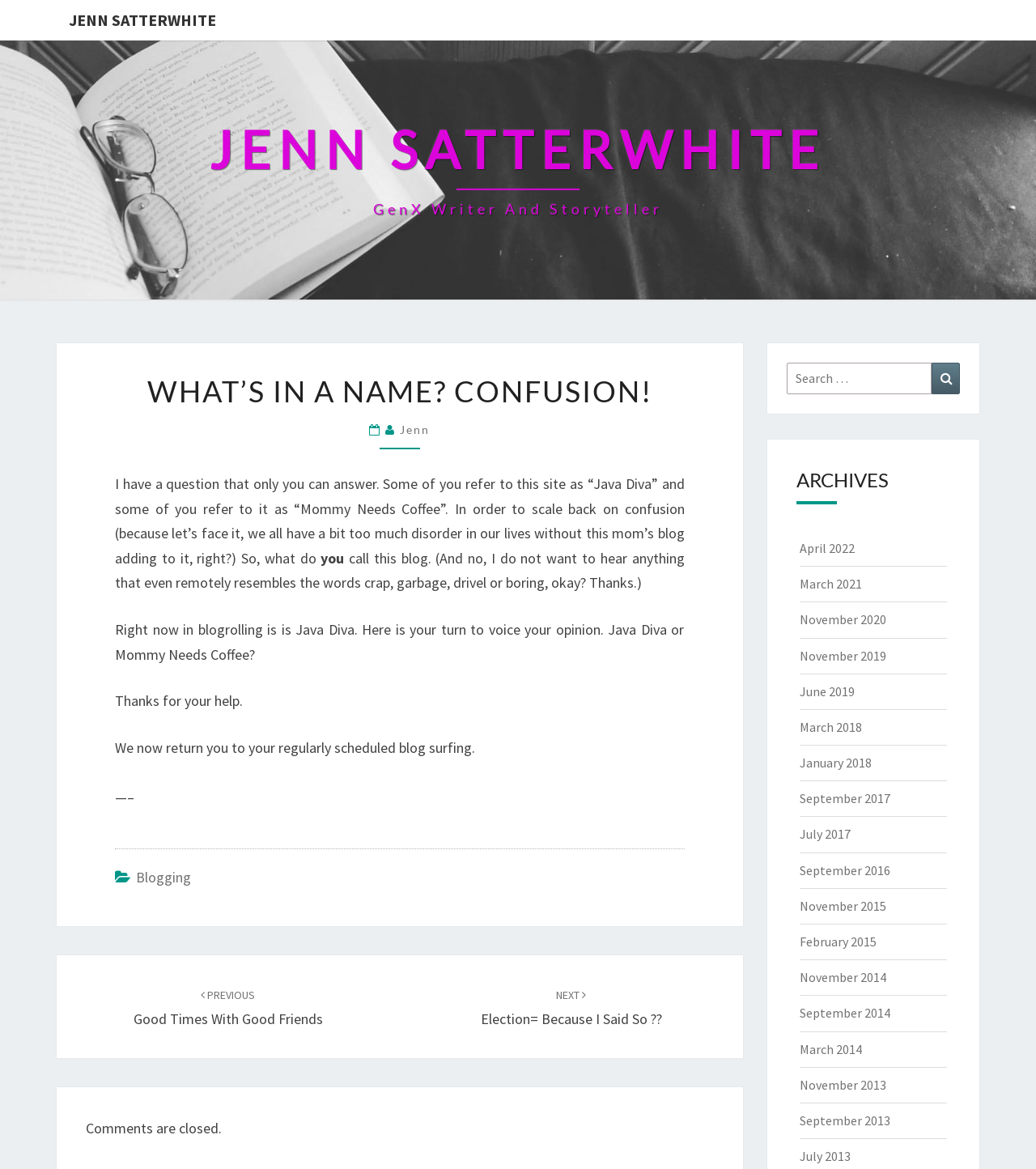Locate the bounding box coordinates of the element's region that should be clicked to carry out the following instruction: "Go to the previous post". The coordinates need to be four float numbers between 0 and 1, i.e., [left, top, right, bottom].

[0.129, 0.842, 0.312, 0.879]